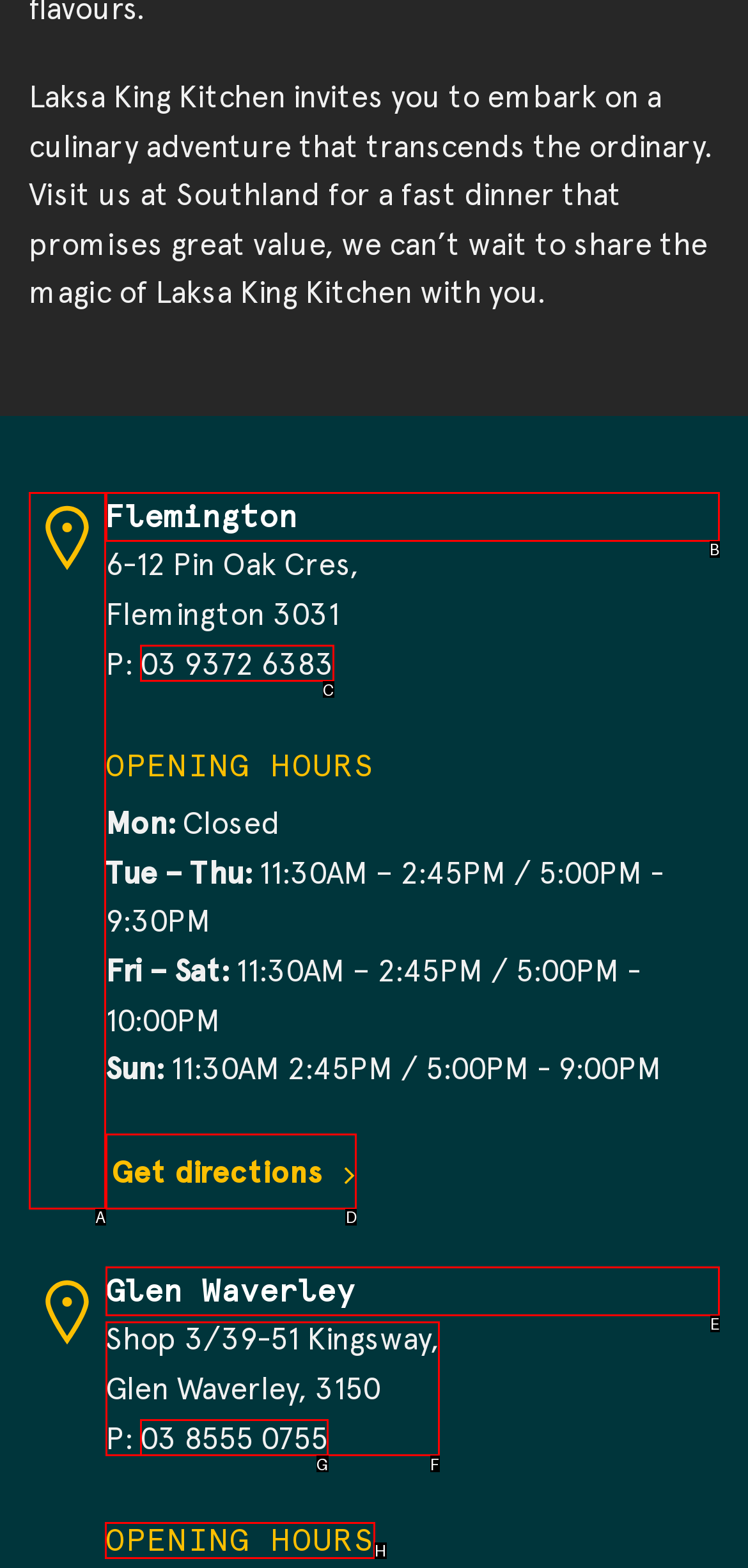Which lettered option should be clicked to perform the following task: View opening hours for Glen Waverley
Respond with the letter of the appropriate option.

H